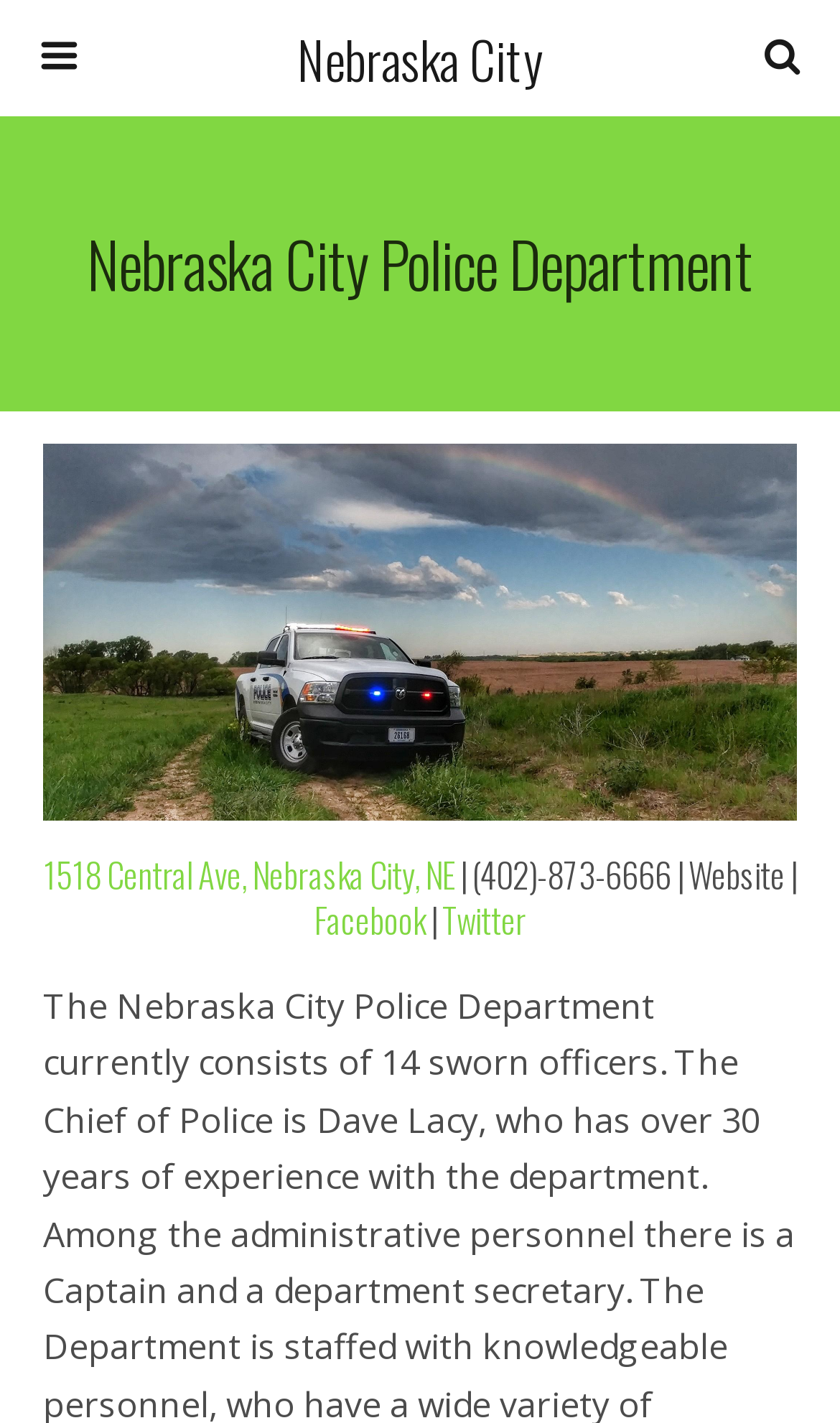Give a one-word or one-phrase response to the question:
How many social media links are present?

2